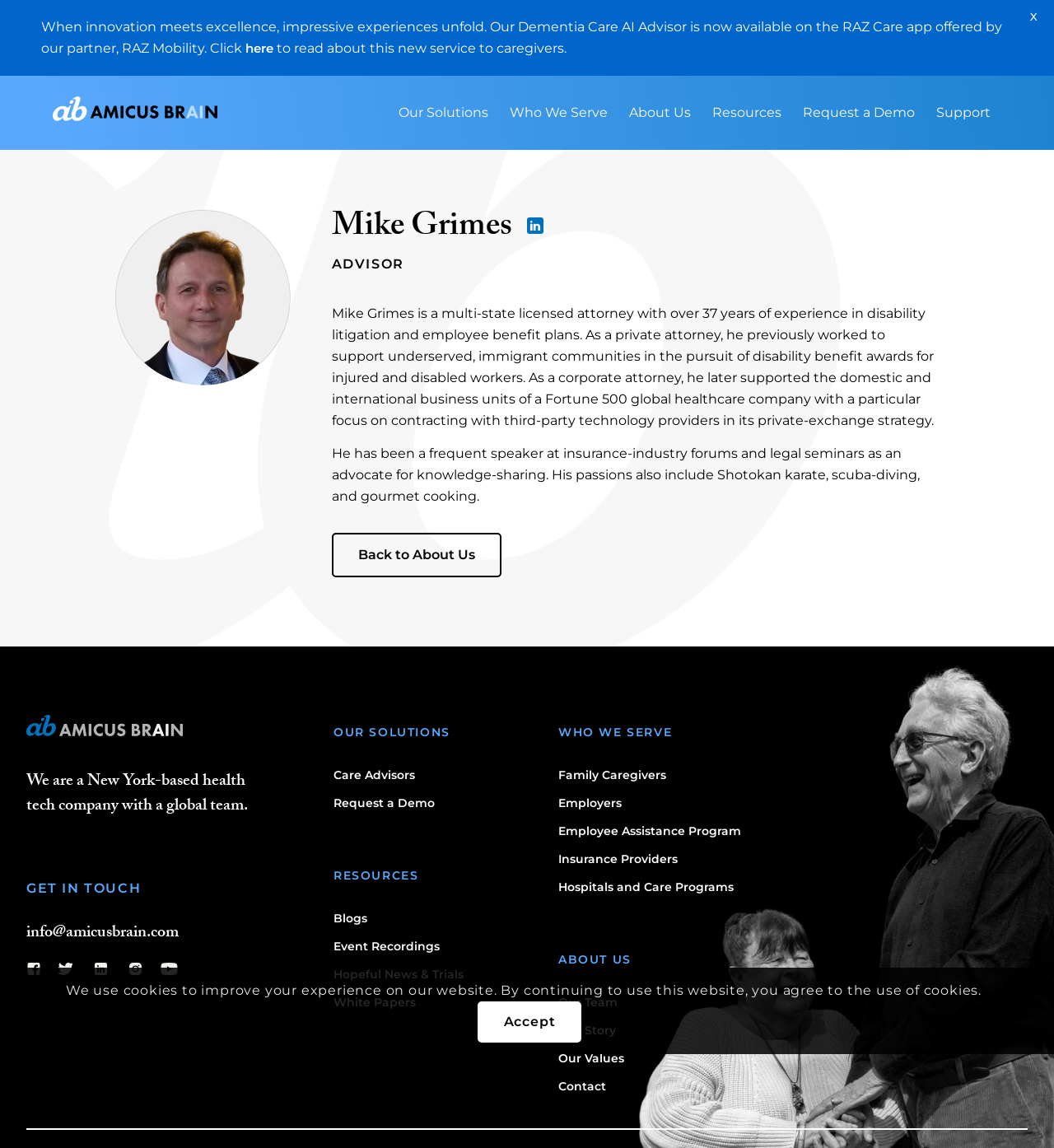Pinpoint the bounding box coordinates of the element to be clicked to execute the instruction: "Read about Mike Grimes".

[0.314, 0.183, 0.891, 0.217]